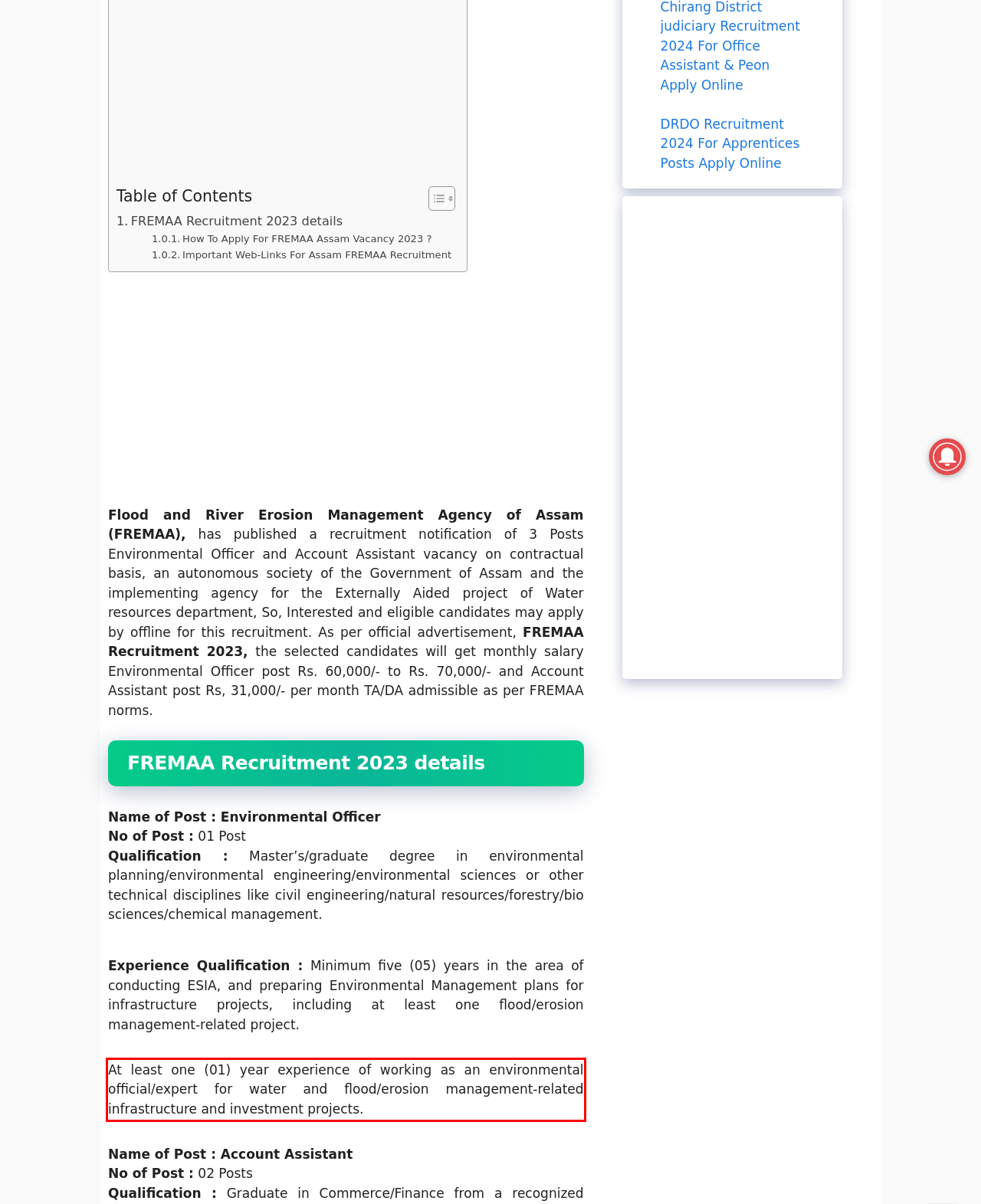Identify and extract the text within the red rectangle in the screenshot of the webpage.

At least one (01) year experience of working as an environmental official/expert for water and flood/erosion management-related infrastructure and investment projects.